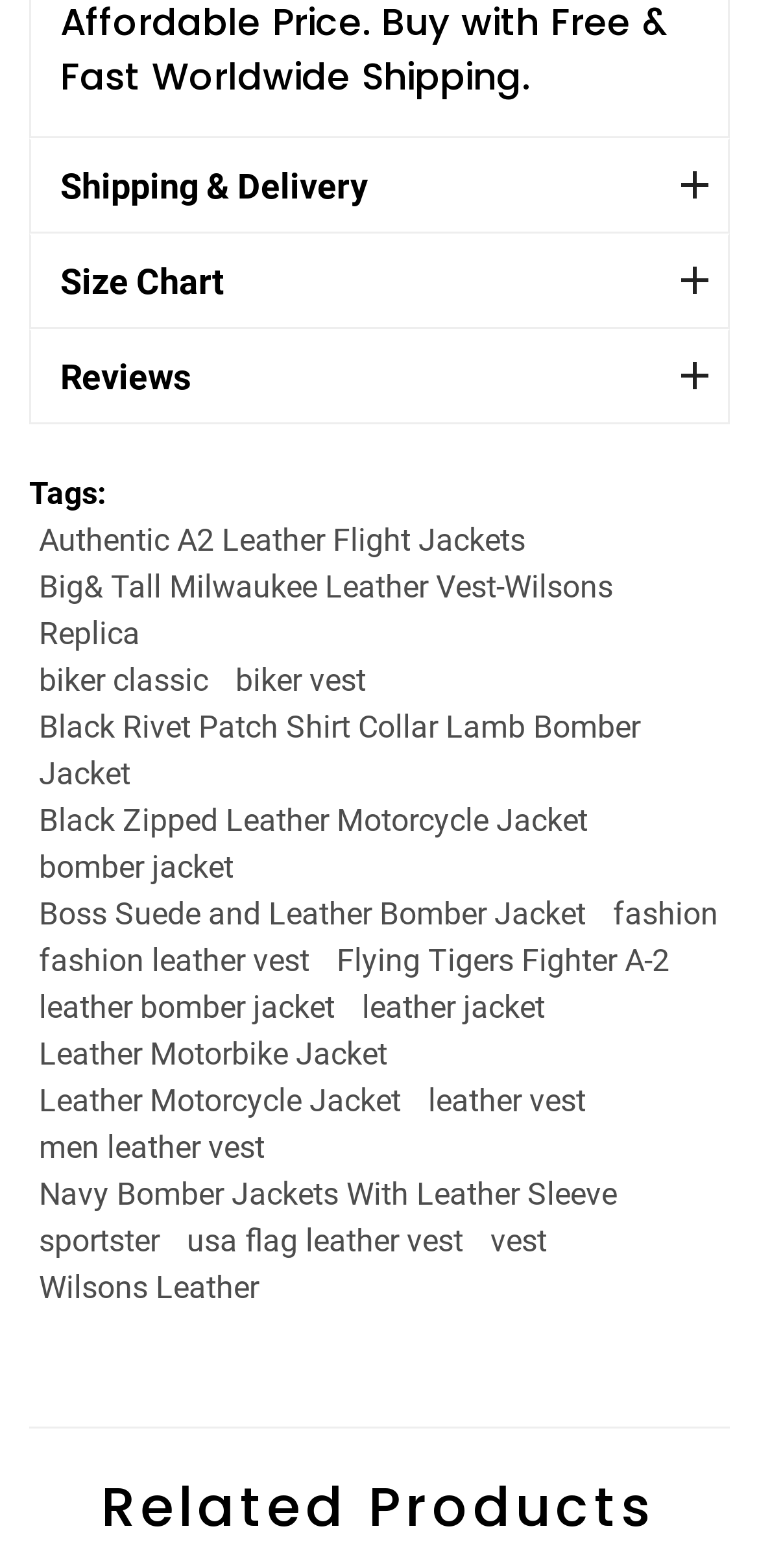Please determine the bounding box coordinates of the area that needs to be clicked to complete this task: 'Check the size chart'. The coordinates must be four float numbers between 0 and 1, formatted as [left, top, right, bottom].

[0.041, 0.15, 0.959, 0.208]